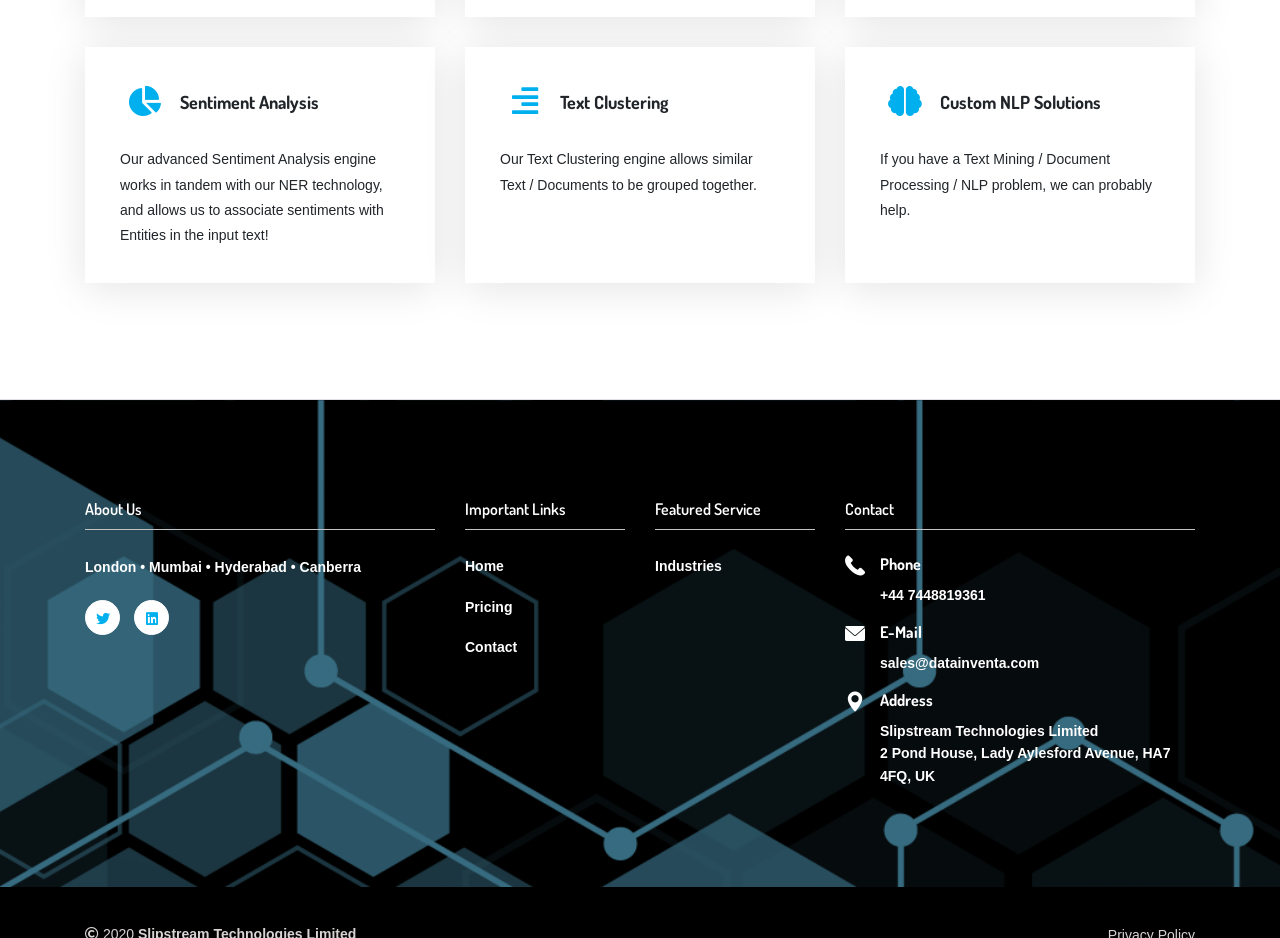Use one word or a short phrase to answer the question provided: 
What is the purpose of the Sentiment Analysis engine?

Associate sentiments with Entities